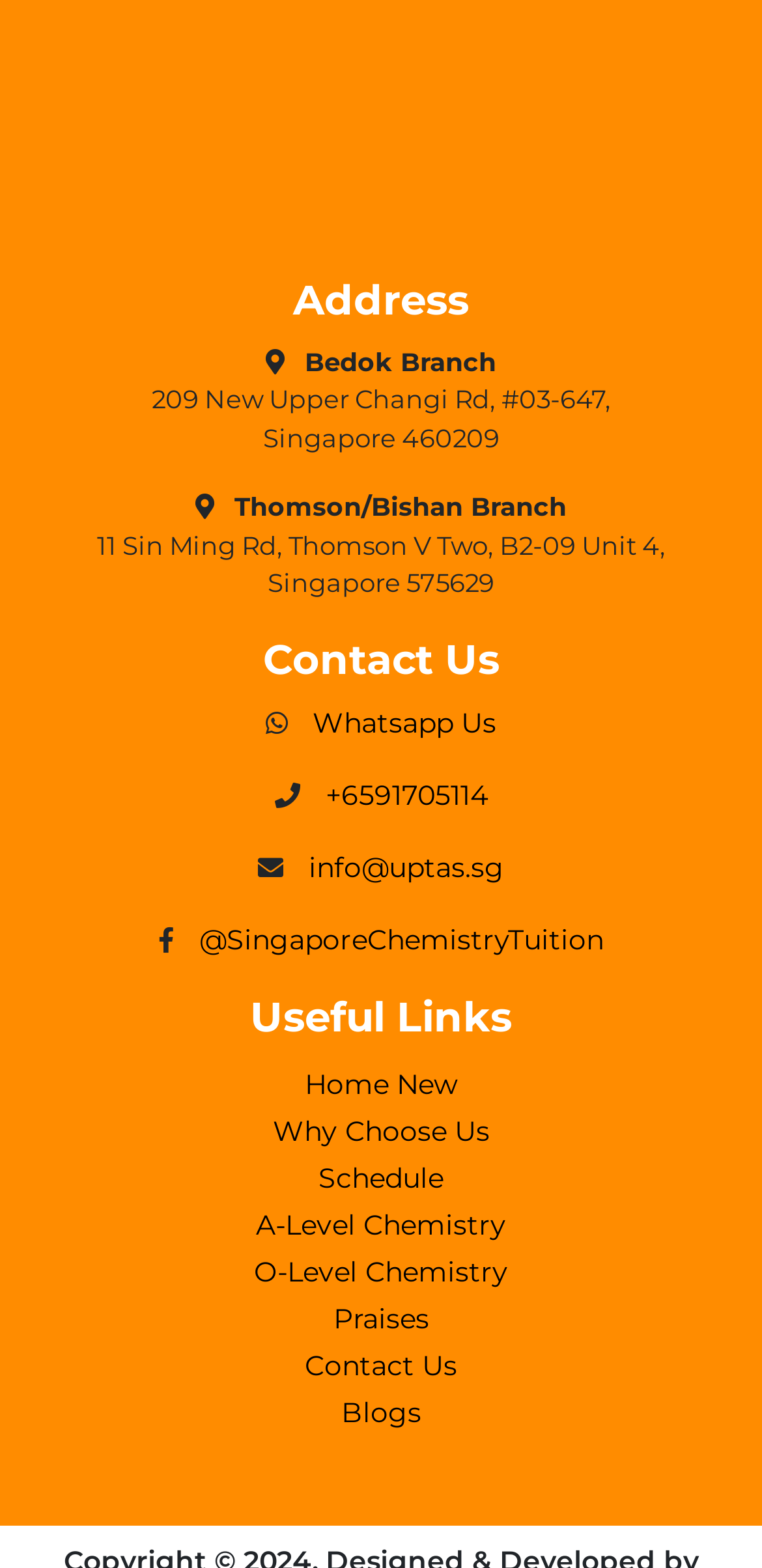Identify the bounding box for the UI element described as: "alt="About Penelope Guzman"". Ensure the coordinates are four float numbers between 0 and 1, formatted as [left, top, right, bottom].

None